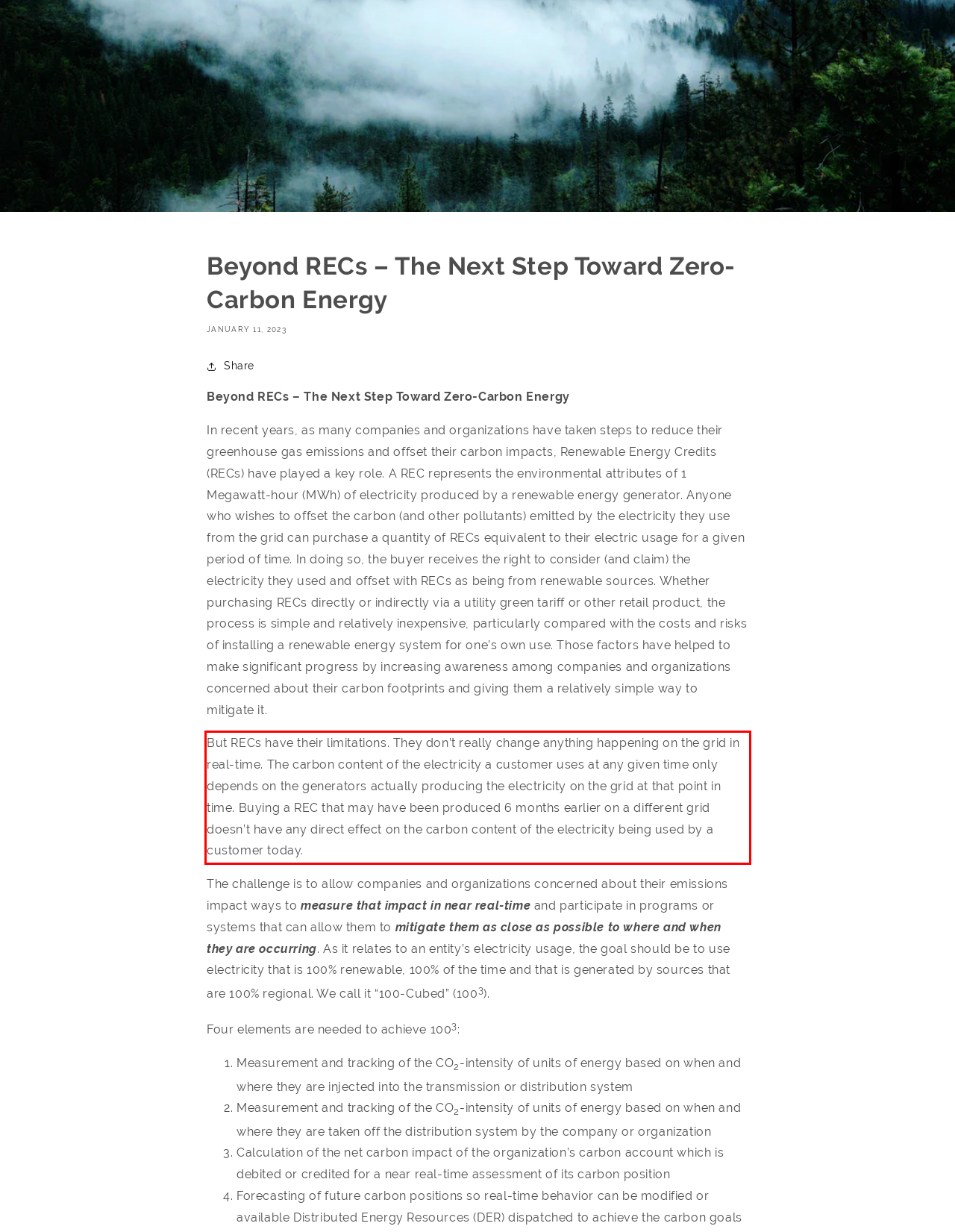You are presented with a screenshot containing a red rectangle. Extract the text found inside this red bounding box.

But RECs have their limitations. They don’t really change anything happening on the grid in real-time. The carbon content of the electricity a customer uses at any given time only depends on the generators actually producing the electricity on the grid at that point in time. Buying a REC that may have been produced 6 months earlier on a different grid doesn’t have any direct effect on the carbon content of the electricity being used by a customer today.